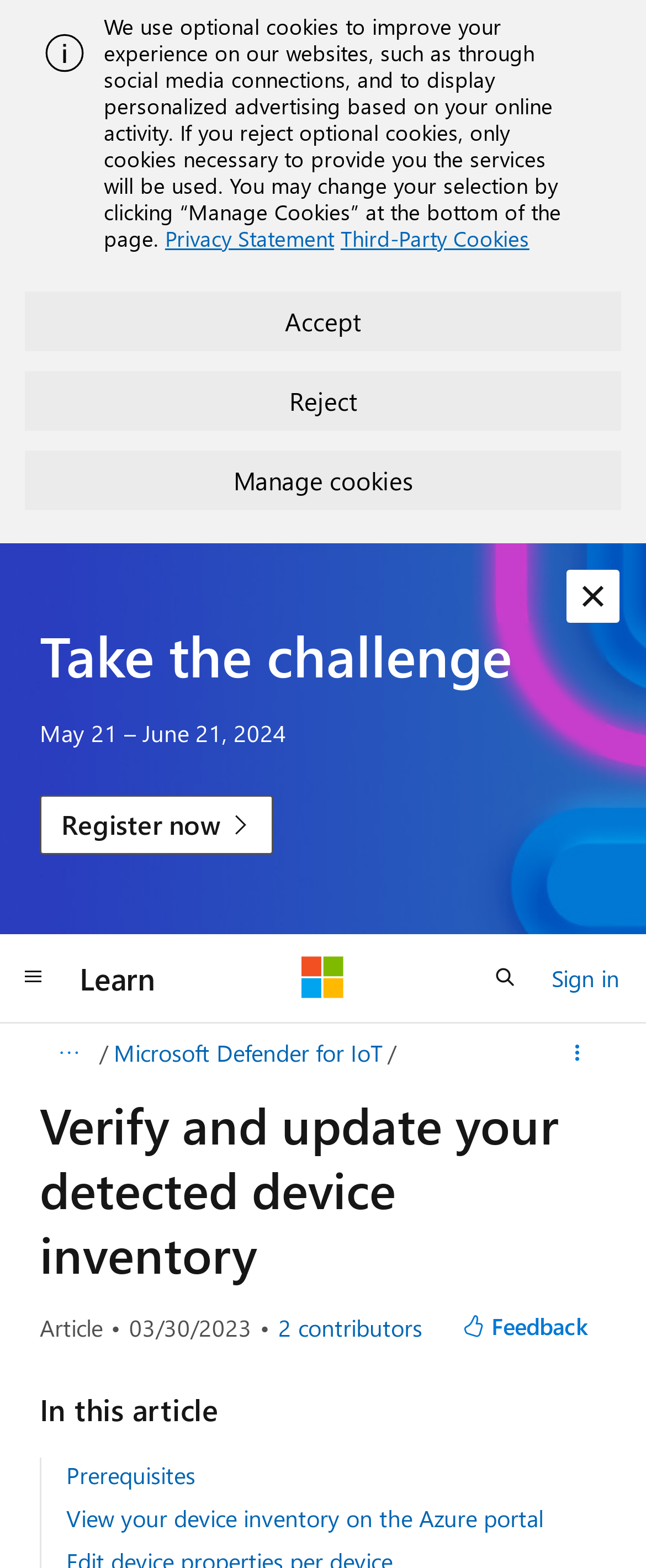Pinpoint the bounding box coordinates of the element that must be clicked to accomplish the following instruction: "View all contributors". The coordinates should be in the format of four float numbers between 0 and 1, i.e., [left, top, right, bottom].

[0.431, 0.838, 0.654, 0.855]